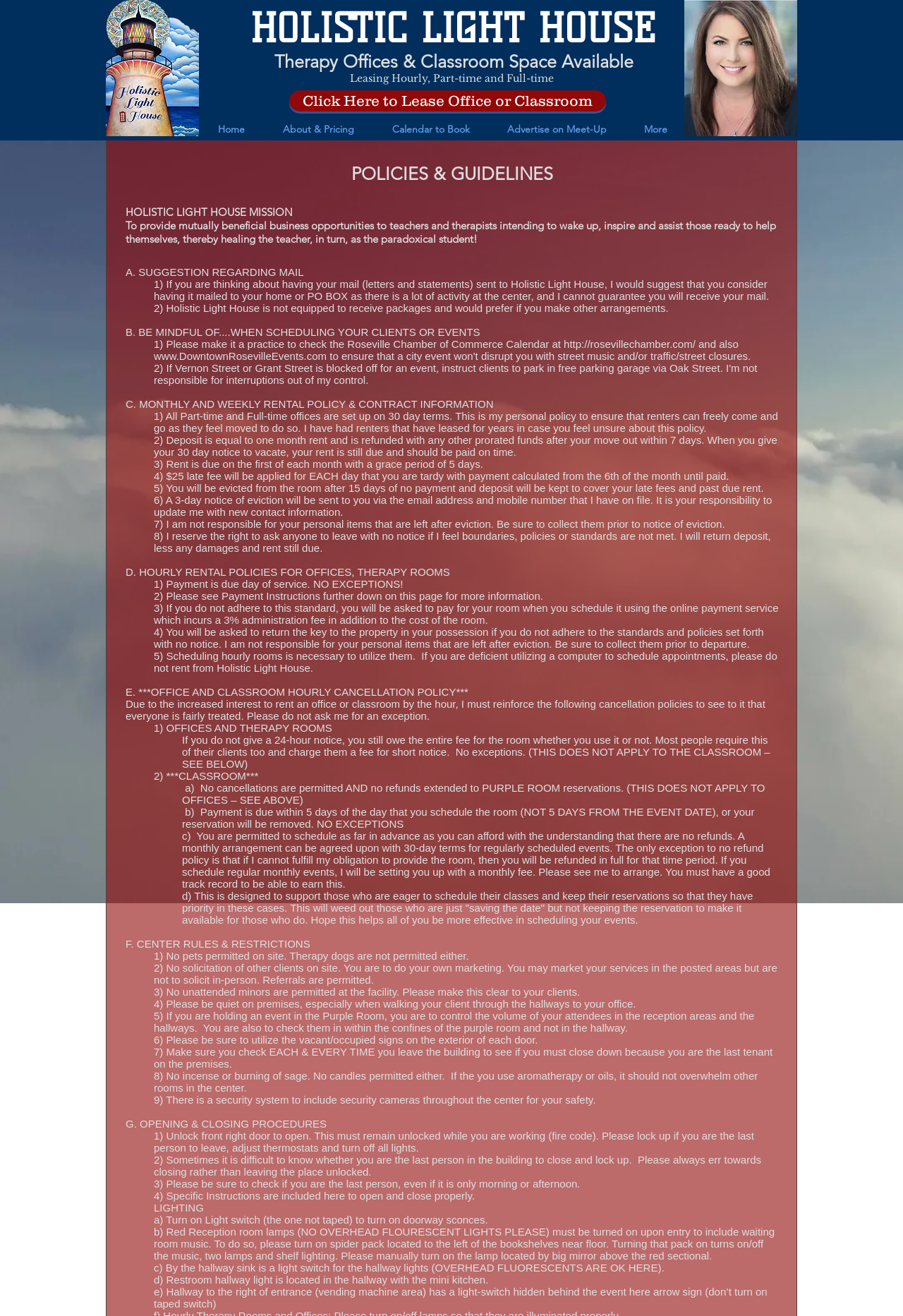What is the policy for hourly room cancellations?
Please give a well-detailed answer to the question.

According to the webpage, if you do not give a 24-hour notice, you still owe the entire fee for the room whether you use it or not. This policy is stated in the section 'E. ***OFFICE AND CLASSROOM HOURLY CANCELLATION POLICY***'.